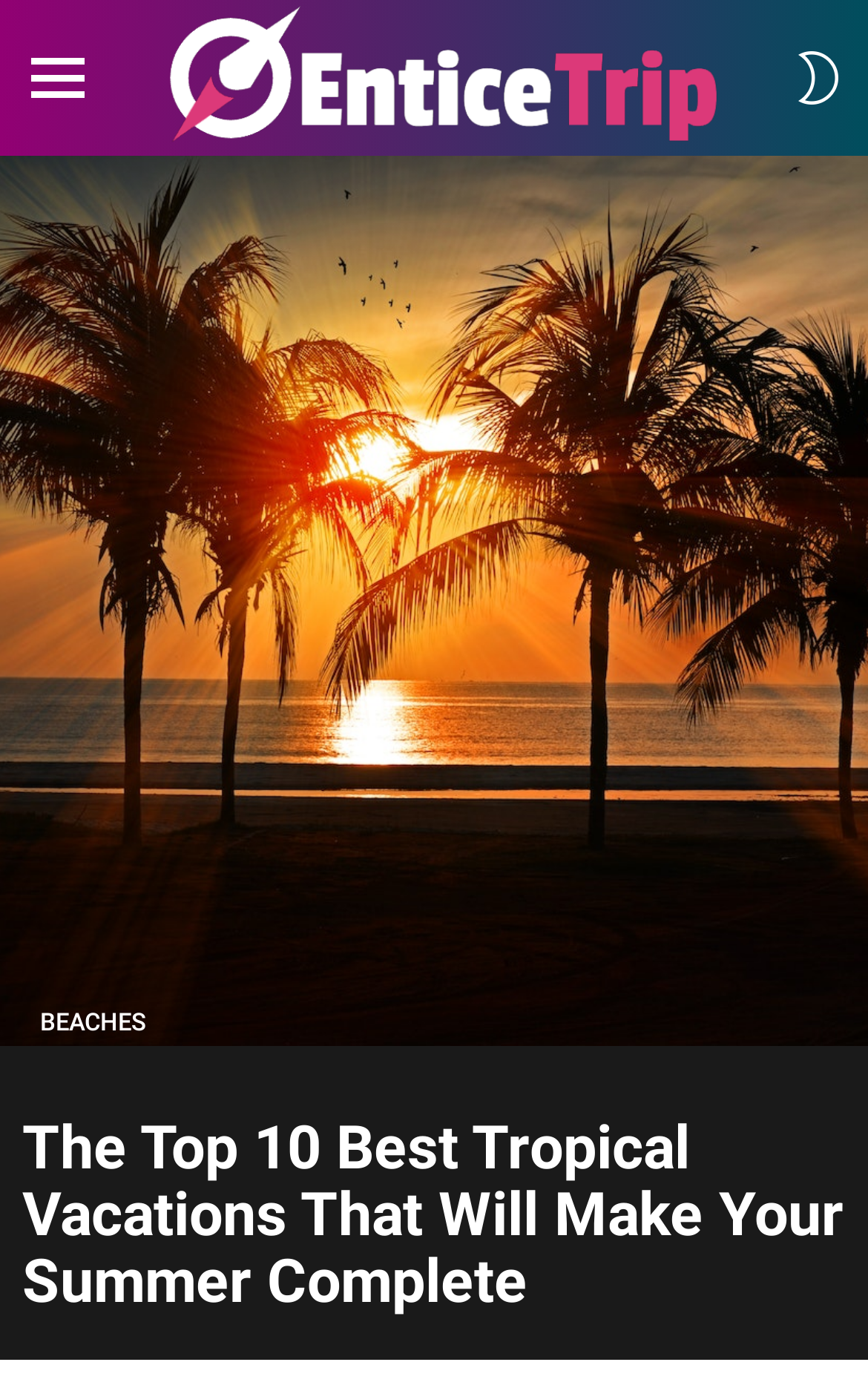Please provide a detailed answer to the question below by examining the image:
What type of vacation is being promoted?

There is a link element with the description 'BEACHES', which suggests that the webpage is promoting beach vacations.